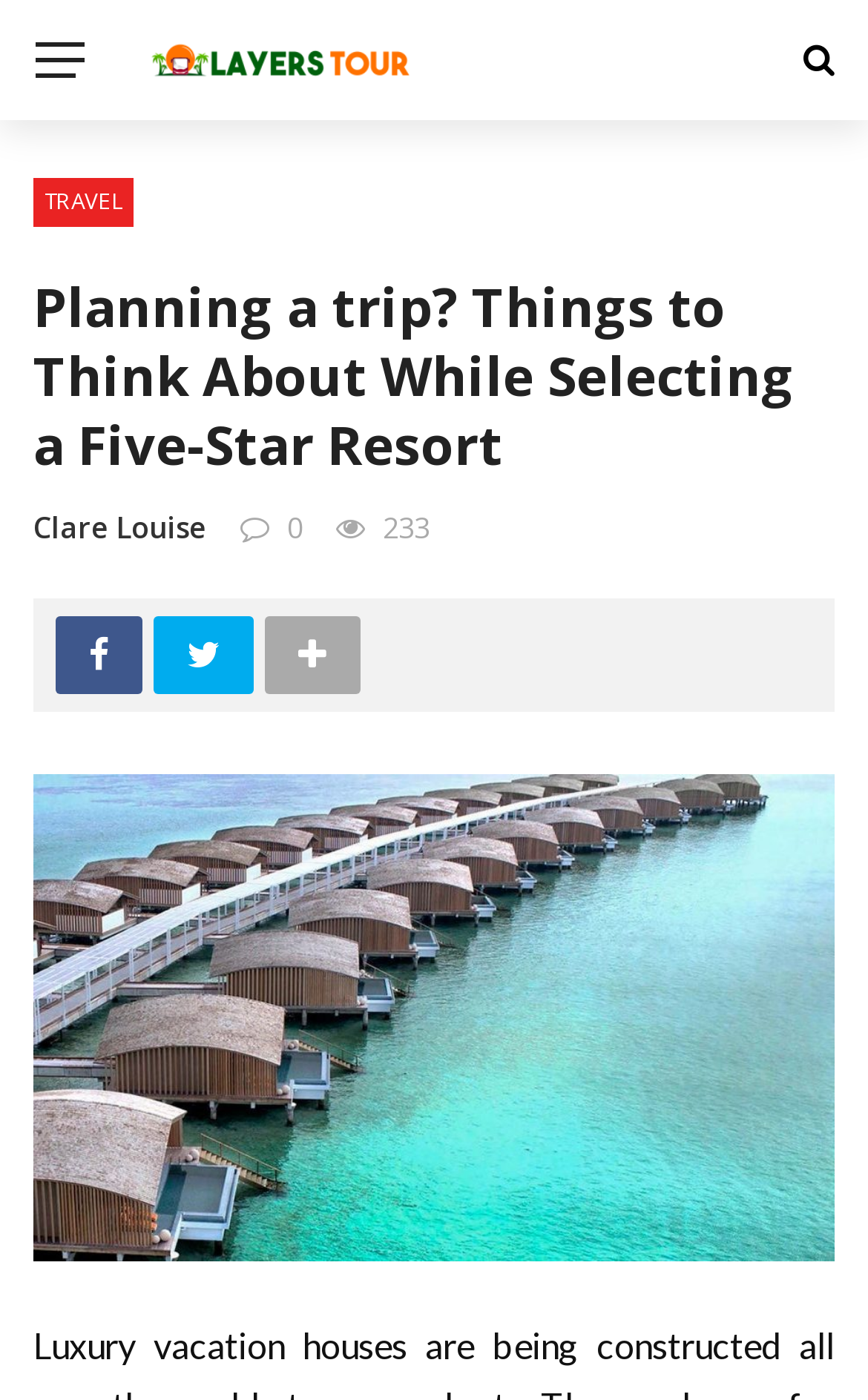How many social media links are there?
Look at the image and respond to the question as thoroughly as possible.

There are two social media links, Facebook and Twitter, located at the bottom of the webpage, represented by icons and text.